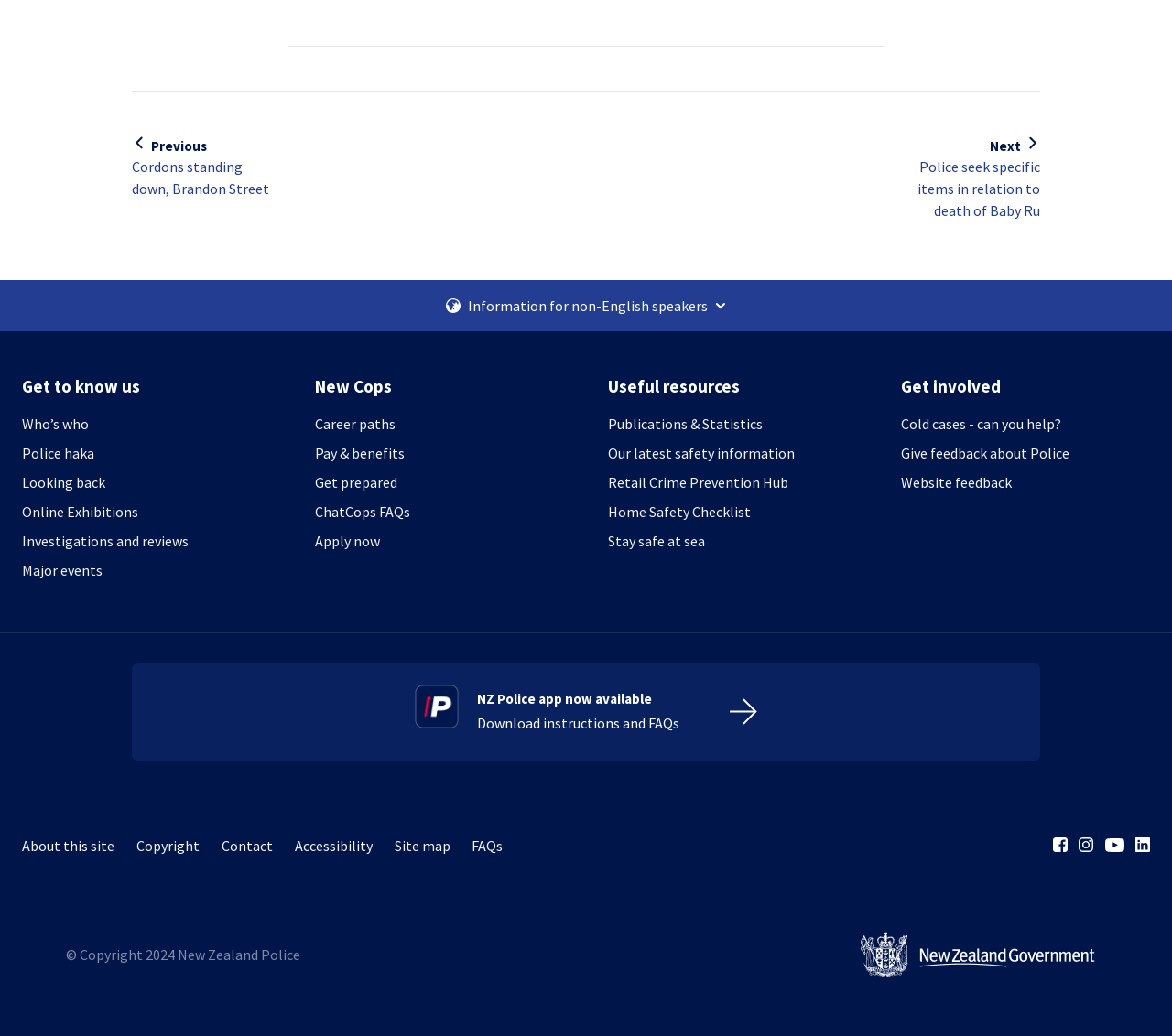What is the main purpose of this website?
Using the picture, provide a one-word or short phrase answer.

Police information